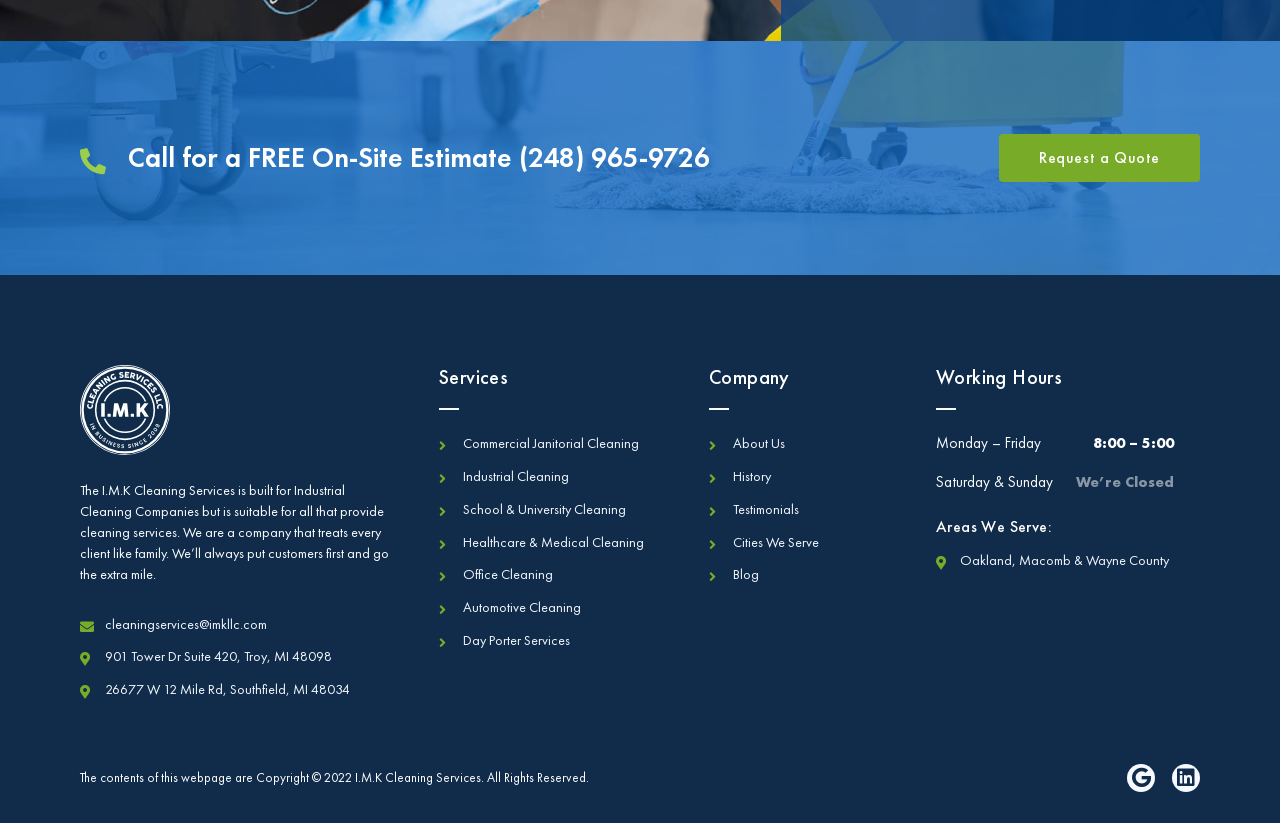Bounding box coordinates are specified in the format (top-left x, top-left y, bottom-right x, bottom-right y). All values are floating point numbers bounded between 0 and 1. Please provide the bounding box coordinate of the region this sentence describes: Day Porter Services

[0.343, 0.761, 0.538, 0.796]